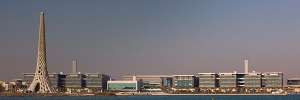Please respond to the question using a single word or phrase:
What is the purpose of the buildings?

Academic and research facilities